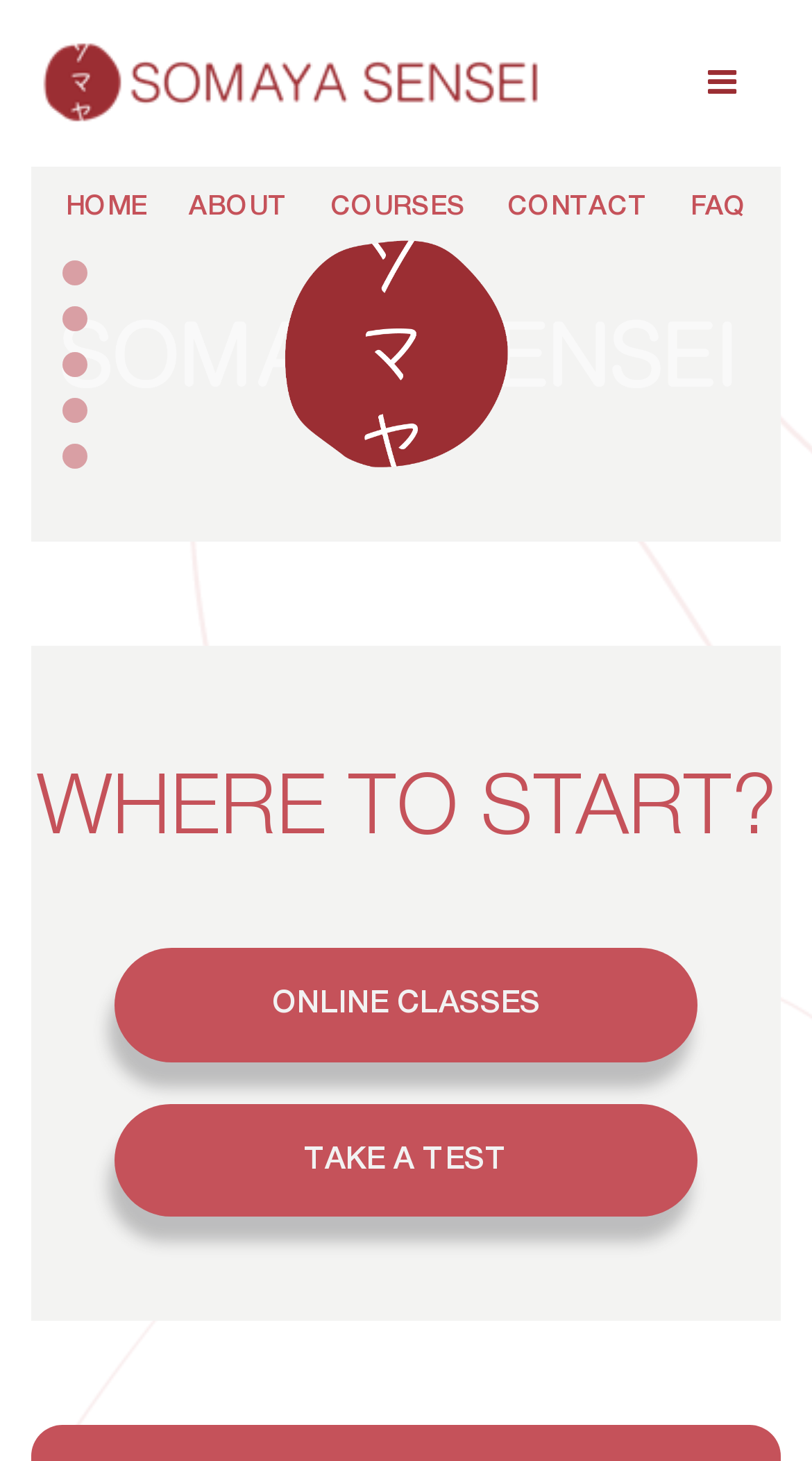Find and specify the bounding box coordinates that correspond to the clickable region for the instruction: "Go to HOME page".

[0.055, 0.114, 0.206, 0.17]